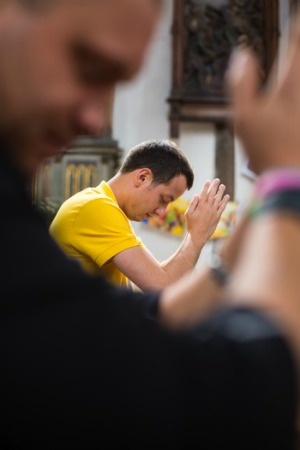Give a comprehensive caption that covers the entire image content.

The image captures a moment of prayer and spiritual reflection, set in a serene environment. In the foreground, a person in a black shirt has their hands raised, likely in a gesture of worship or supplication. The focus of the image is on another individual, dressed in a vibrant yellow shirt, who sits slightly lower, with their eyes closed and hands clasped in prayer. This intimate scene conveys a sense of devotion and community, echoing the theme of being an ambassador for Christ, as mentioned in the surrounding text.

The atmosphere is imbued with a profound sense of faith as the subjects engage in heartfelt prayer, embodying obedience to God. Their posture and expressions reflect a desire to connect deeply with their spirituality, illustrating the joy and commitment found in the act of worship. This moment aligns with the message of outreach and the importance of sharing one's faith within the community, reinforcing the concept of serving as ambassadors for Christ in both words and actions.